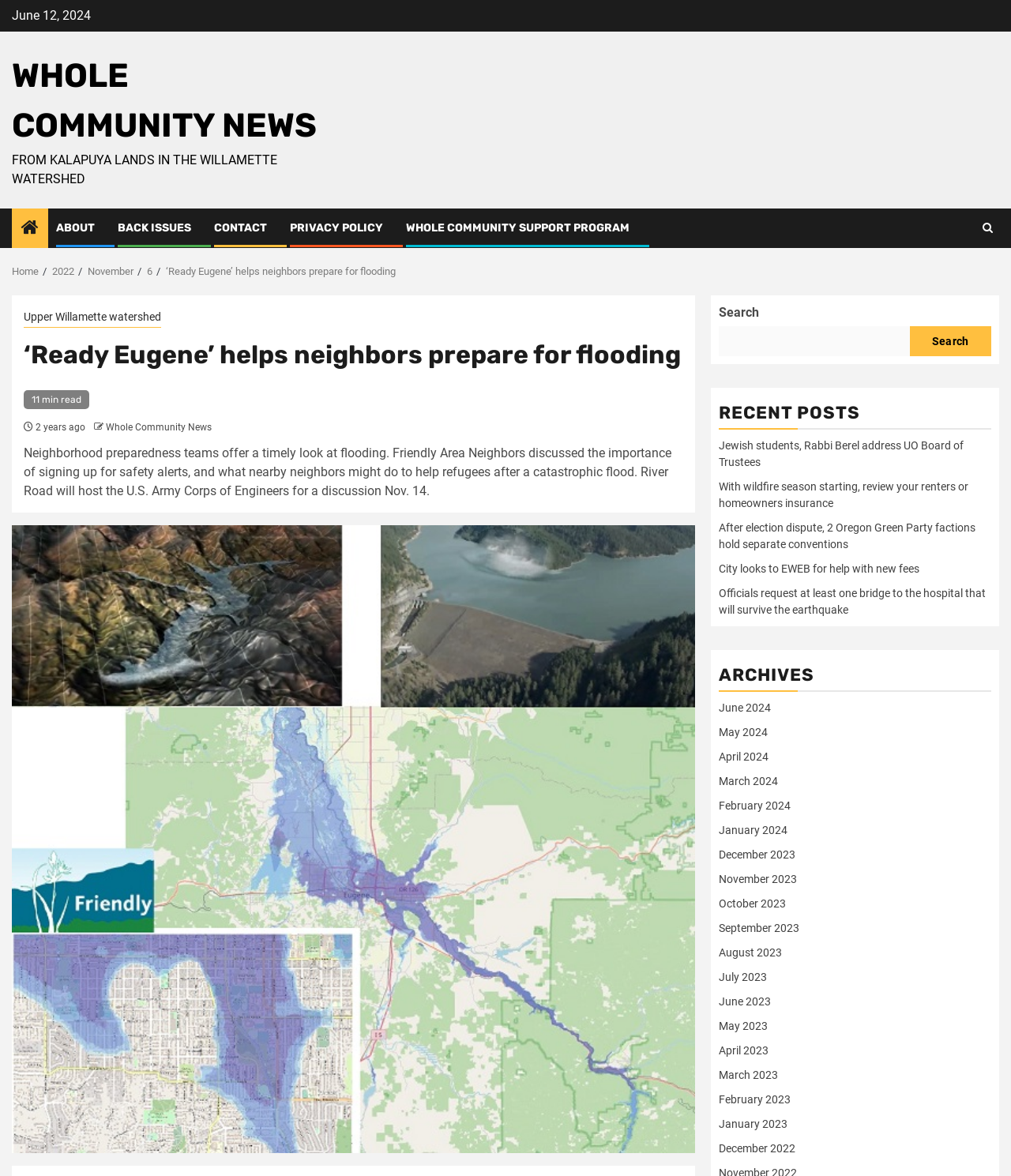Could you provide the bounding box coordinates for the portion of the screen to click to complete this instruction: "Read the 'Upper Willamette watershed' article"?

[0.023, 0.262, 0.159, 0.278]